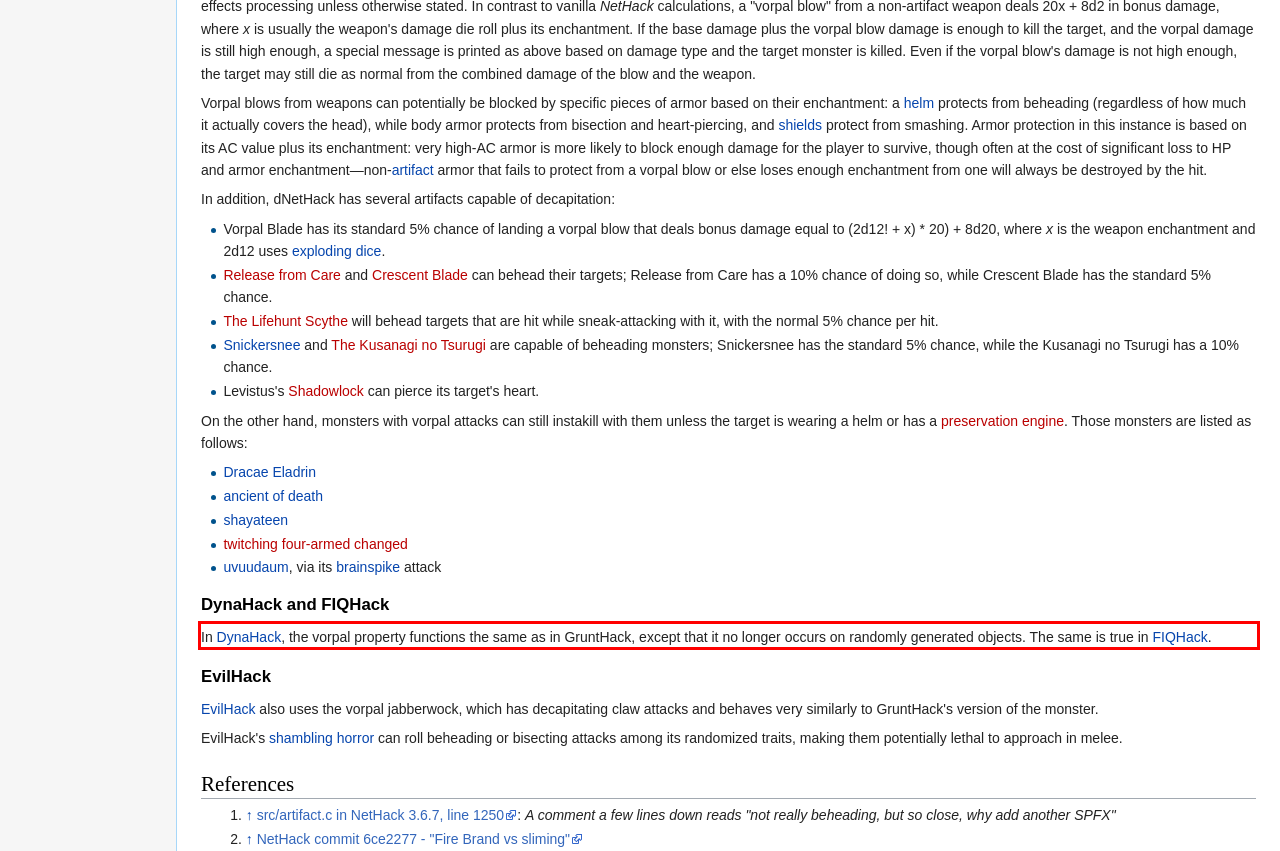Please identify and extract the text from the UI element that is surrounded by a red bounding box in the provided webpage screenshot.

In DynaHack, the vorpal property functions the same as in GruntHack, except that it no longer occurs on randomly generated objects. The same is true in FIQHack.